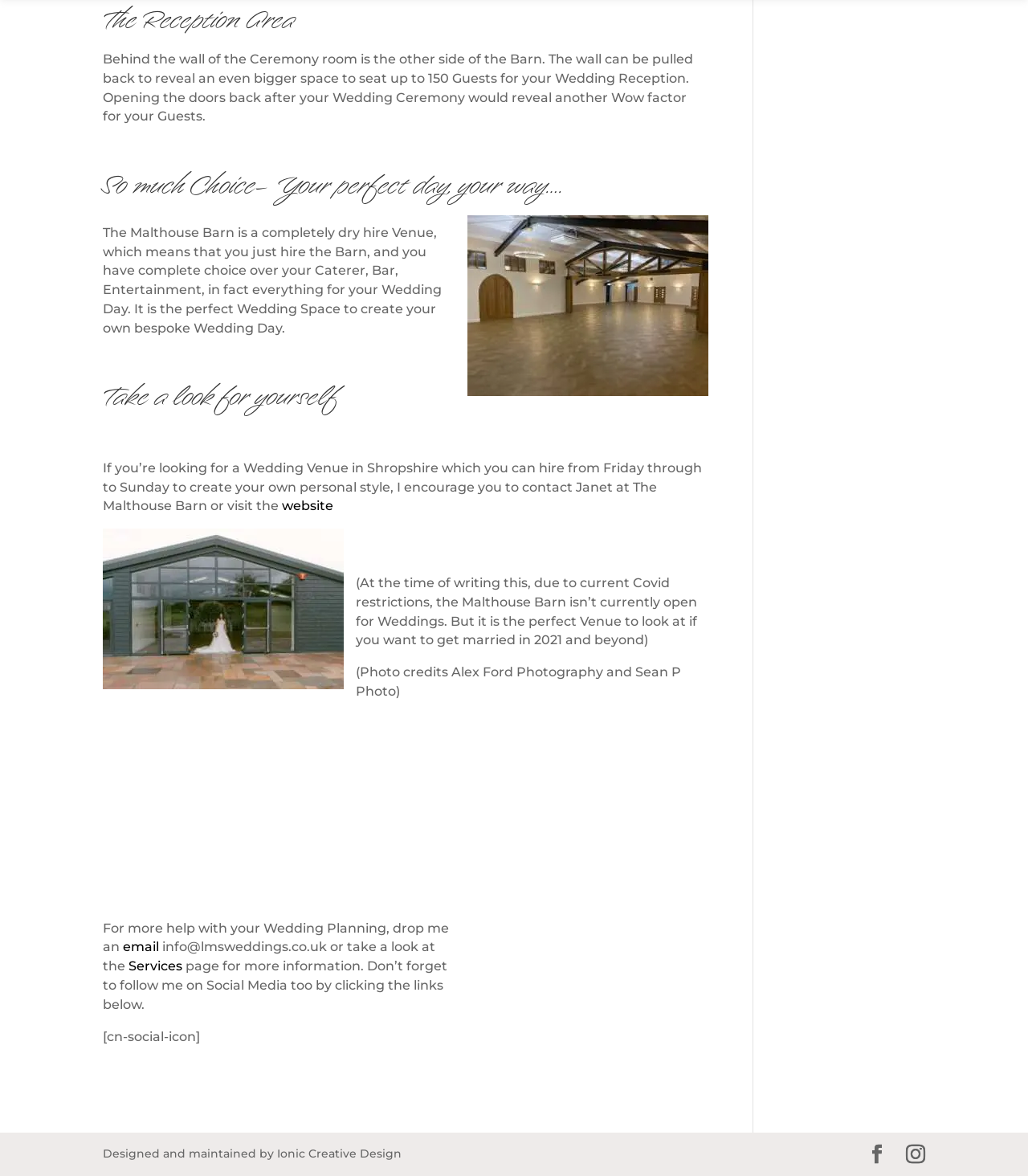Provide a brief response using a word or short phrase to this question:
What is the current status of the Malthouse Barn for weddings?

Not currently open